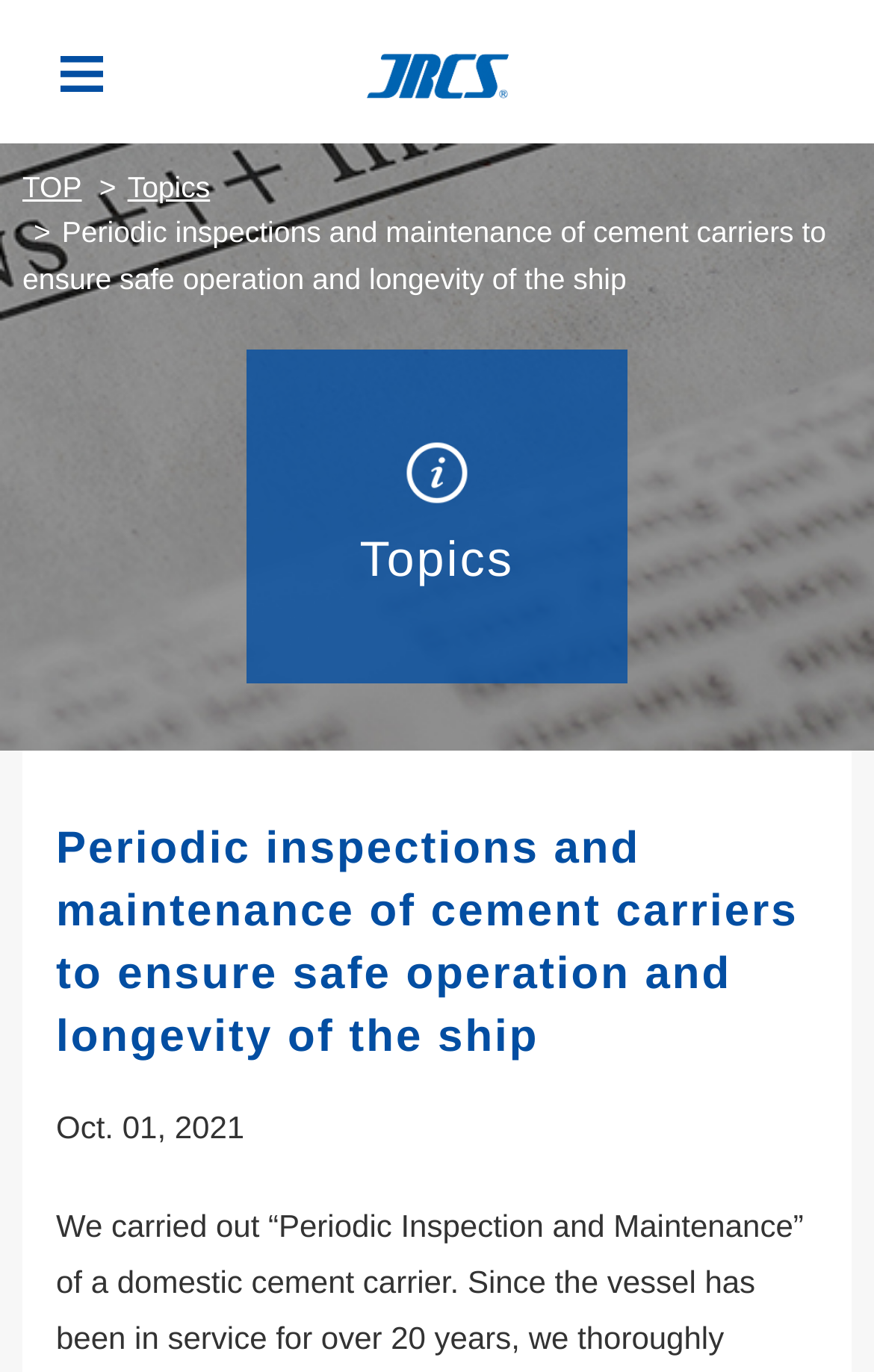Give a detailed explanation of the elements present on the webpage.

The webpage appears to be an article or blog post from JRCS Co. Ltd. At the top left of the page, there is a link to the company's website, accompanied by a small image with the company's logo. To the right of the logo, there is a small, unidentified image.

Below the logo and image, there are two links: "TOP" and "Topics". The main title of the article, "Periodic inspections and maintenance of cement carriers to ensure safe operation and longevity of the ship", is displayed prominently in the top center of the page.

The article is divided into sections, with a heading "Topics" located at the top center of the page, above a small, unidentified image. The main content of the article is headed by a title, "Periodic inspections and maintenance of cement carriers to ensure safe operation and longevity of the ship", which is located near the top of the page, but below the main title. The article's publication date, "Oct. 01, 2021", is displayed below the title.

Overall, the webpage has a simple and organized layout, with clear headings and concise text.